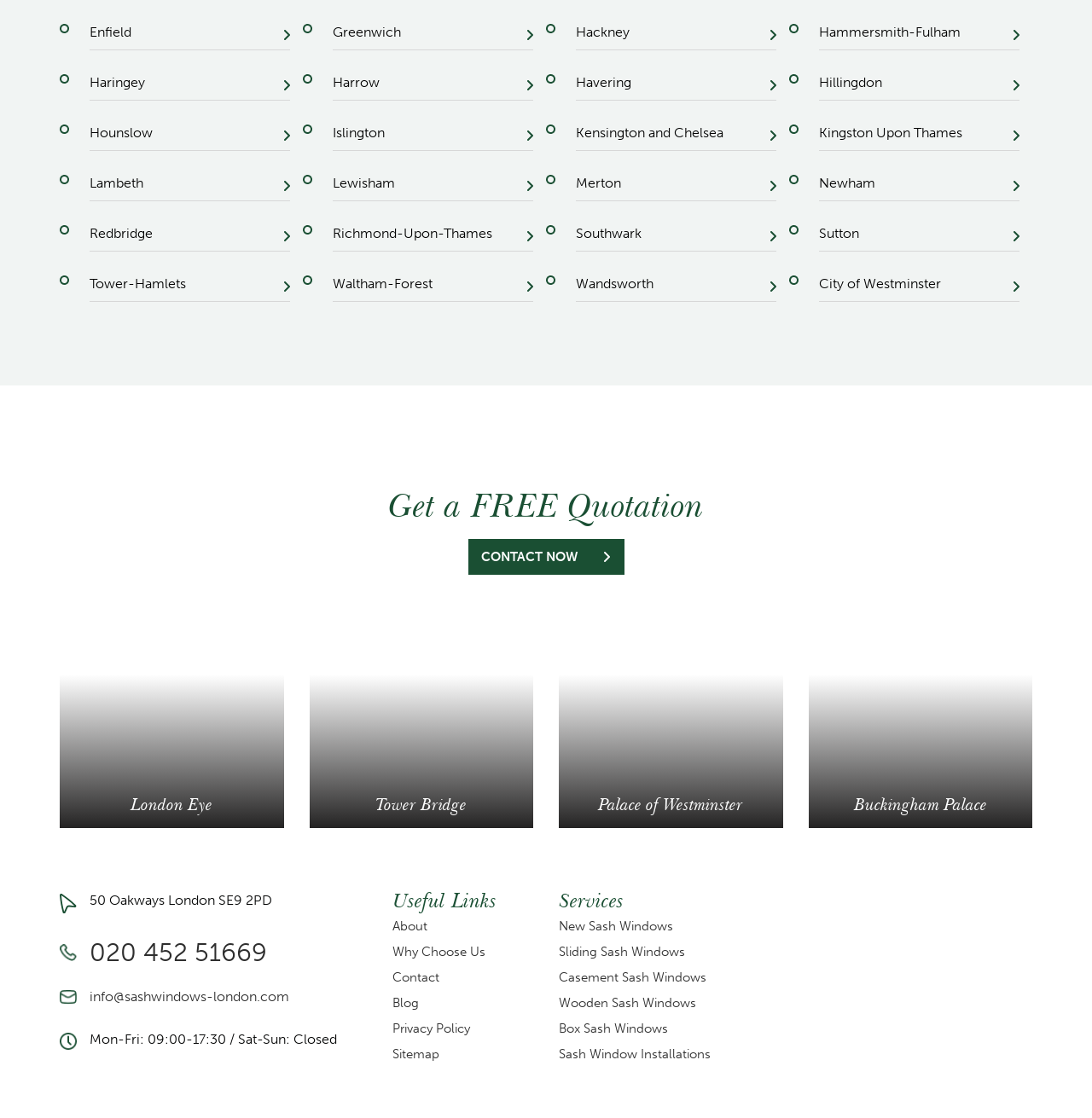Pinpoint the bounding box coordinates of the clickable area needed to execute the instruction: "View London Eye". The coordinates should be specified as four float numbers between 0 and 1, i.e., [left, top, right, bottom].

[0.055, 0.603, 0.26, 0.74]